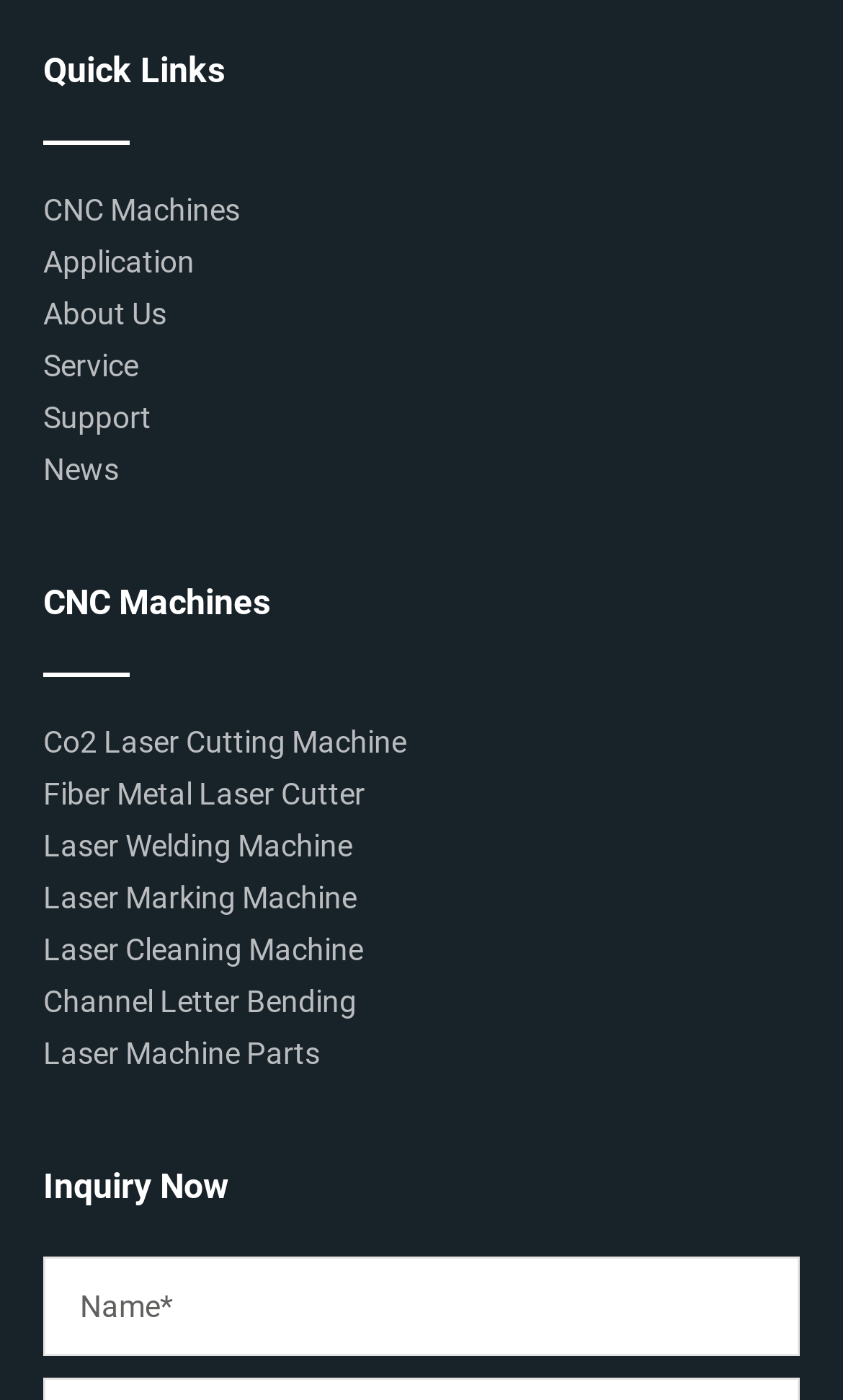Please provide the bounding box coordinate of the region that matches the element description: Subscribe. Coordinates should be in the format (top-left x, top-left y, bottom-right x, bottom-right y) and all values should be between 0 and 1.

None